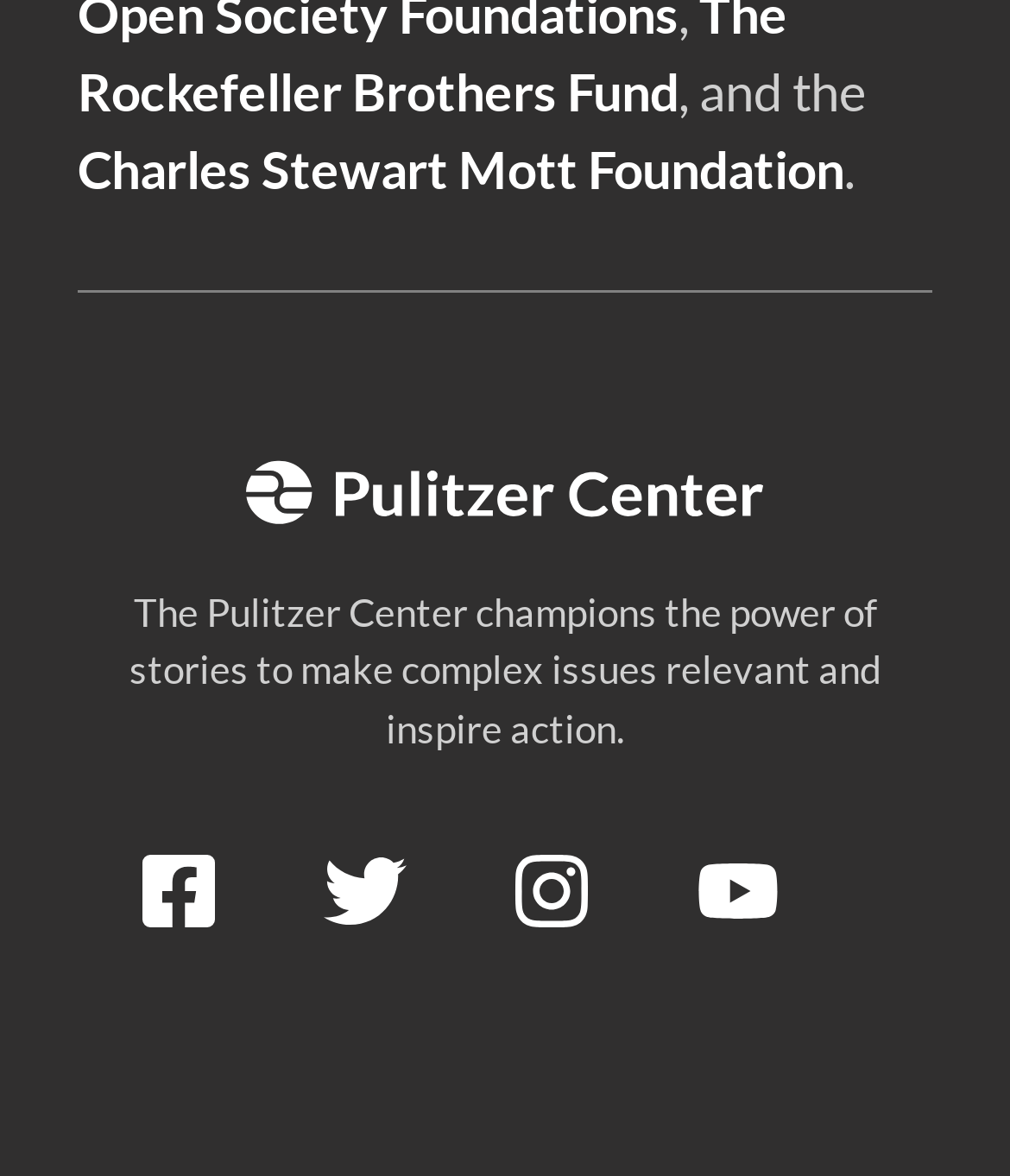What is the name of the foundation?
Please provide a single word or phrase based on the screenshot.

Charles Stewart Mott Foundation